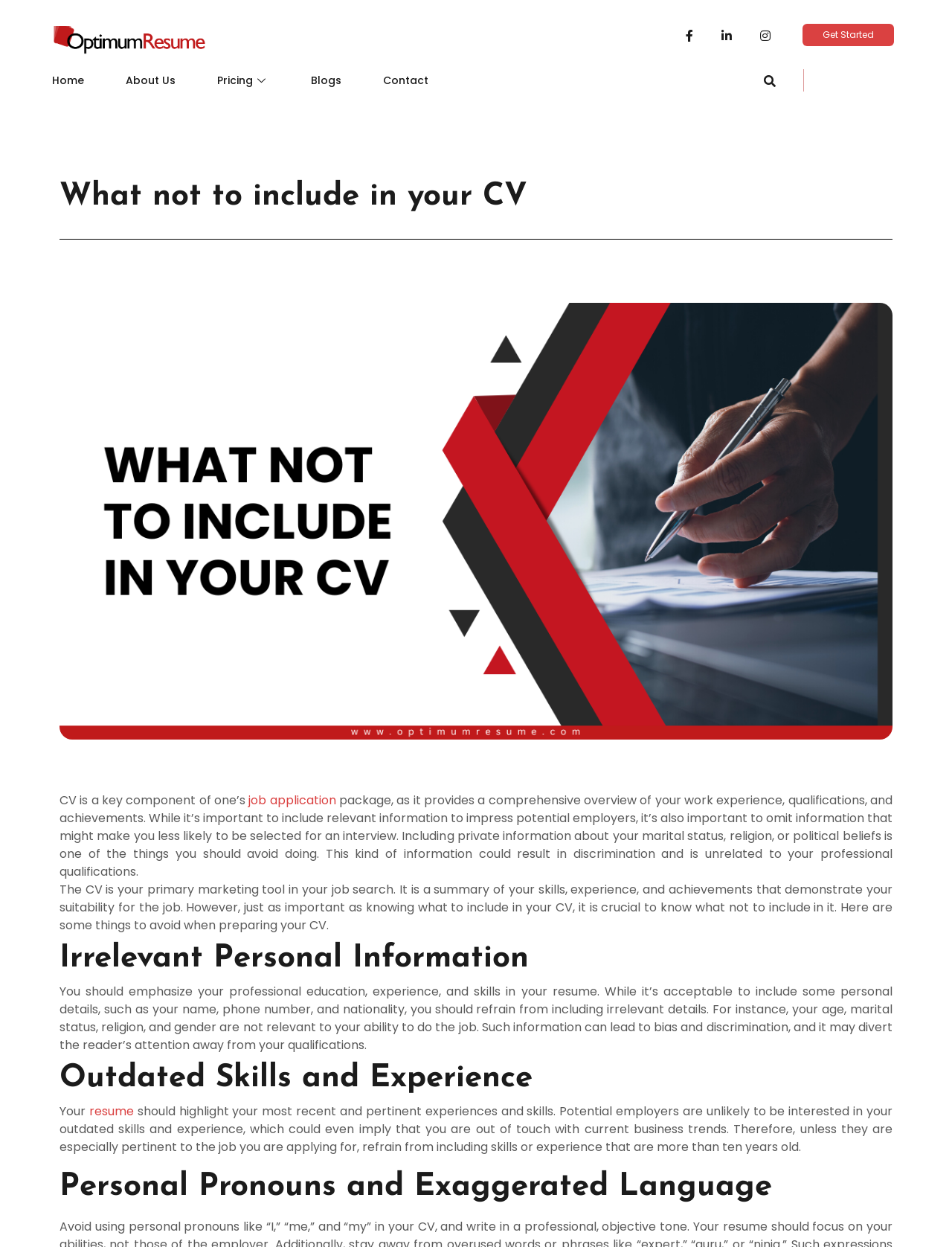Please identify the bounding box coordinates of the element's region that needs to be clicked to fulfill the following instruction: "Click on the 'Get Started' button". The bounding box coordinates should consist of four float numbers between 0 and 1, i.e., [left, top, right, bottom].

[0.843, 0.019, 0.939, 0.037]